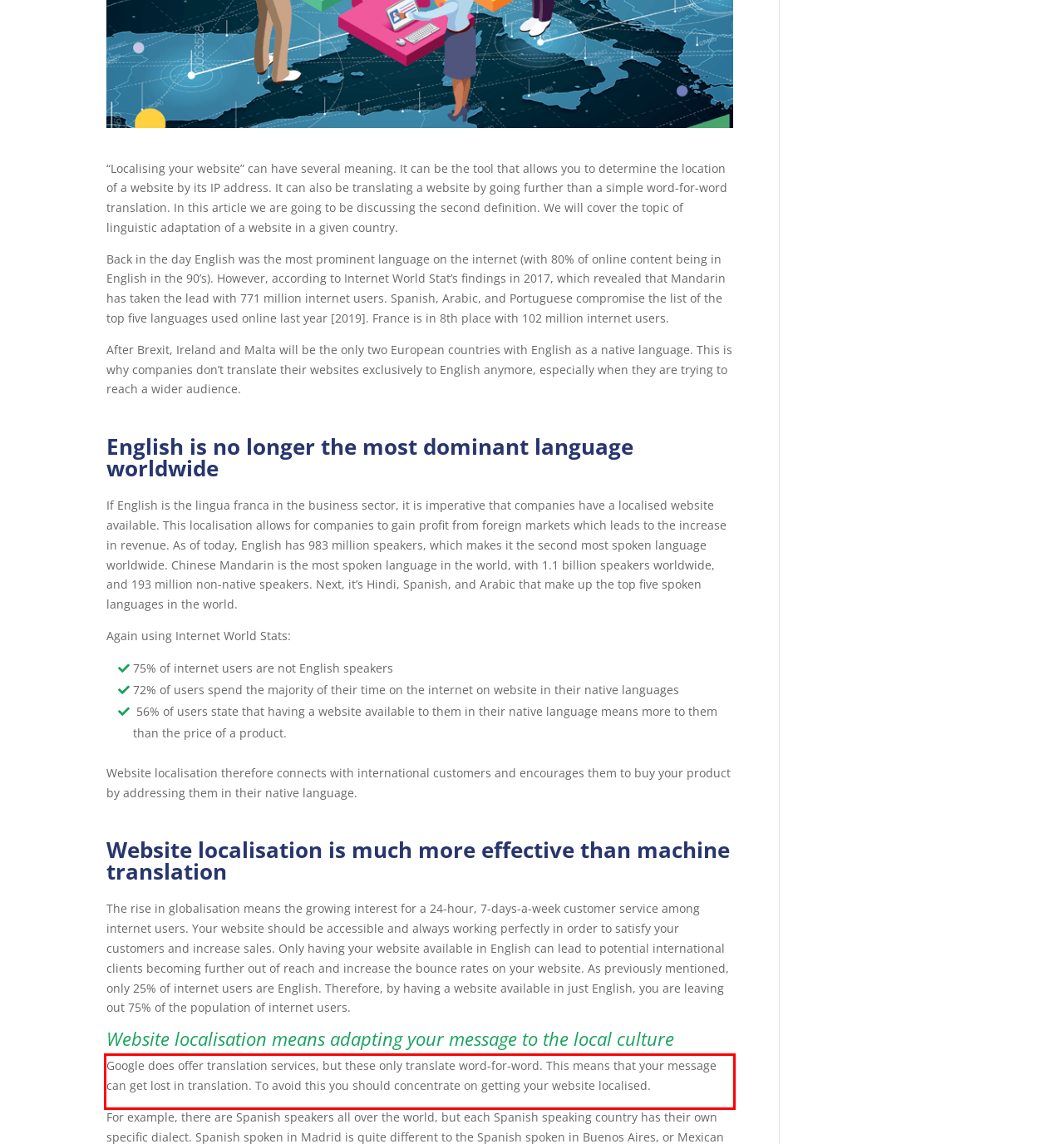Please look at the screenshot provided and find the red bounding box. Extract the text content contained within this bounding box.

Google does offer translation services, but these only translate word-for-word. This means that your message can get lost in translation. To avoid this you should concentrate on getting your website localised.